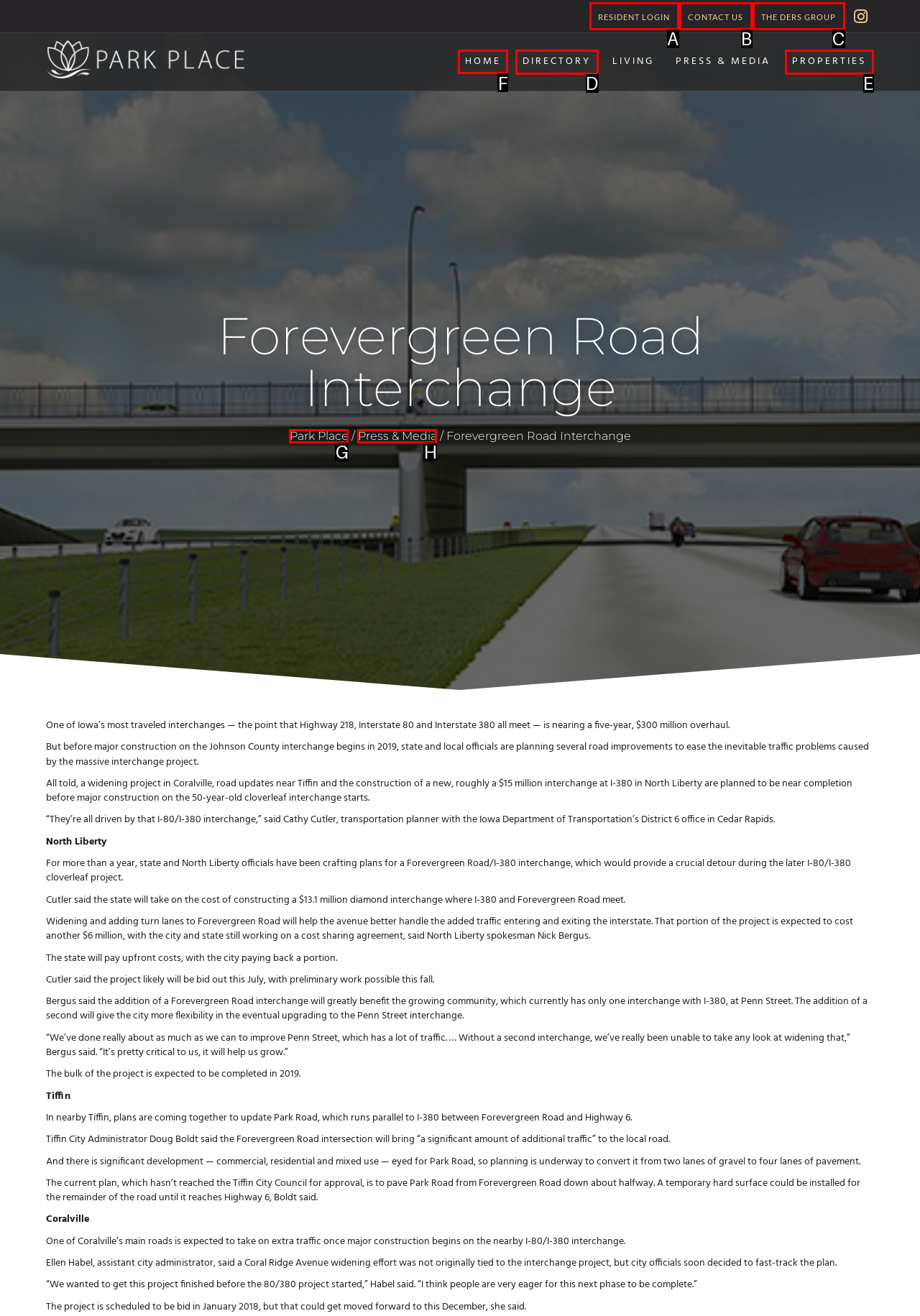Which option should be clicked to execute the task: Click on HOME?
Reply with the letter of the chosen option.

F